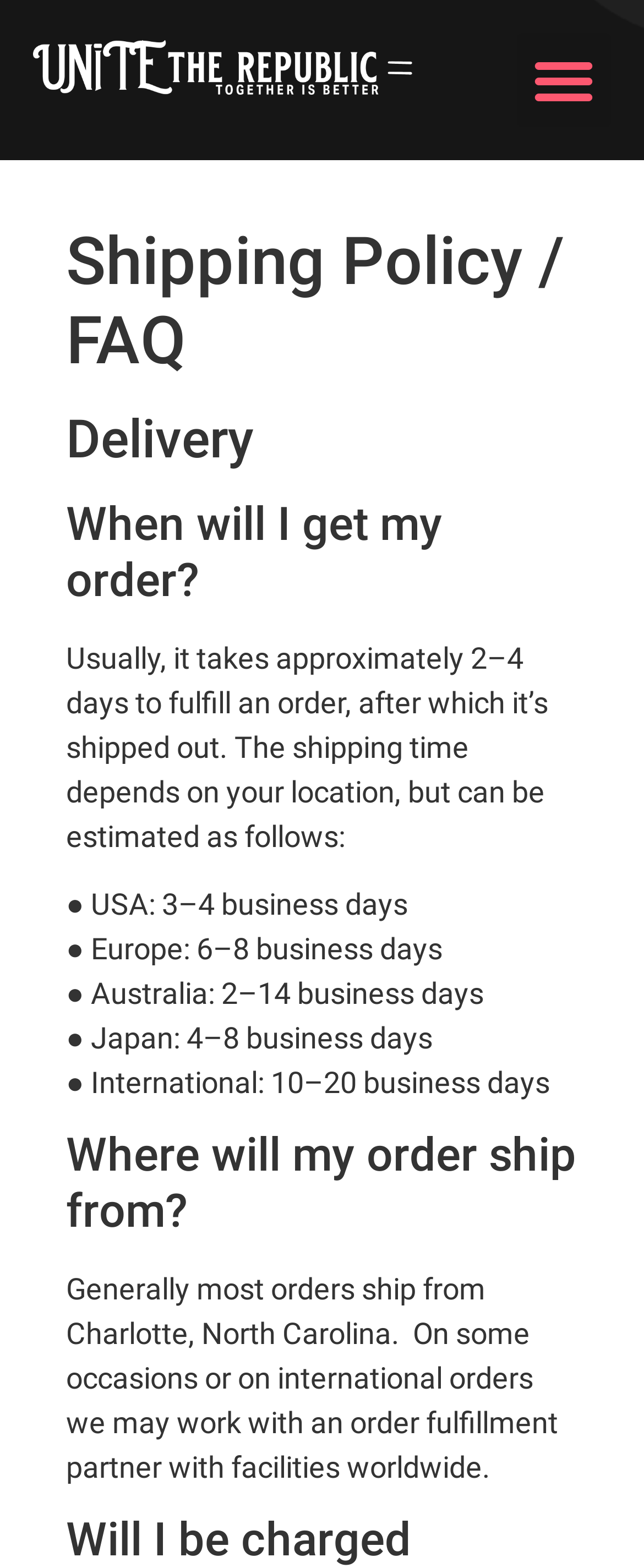Please respond in a single word or phrase: 
How long does it take to fulfill an order?

2-4 days